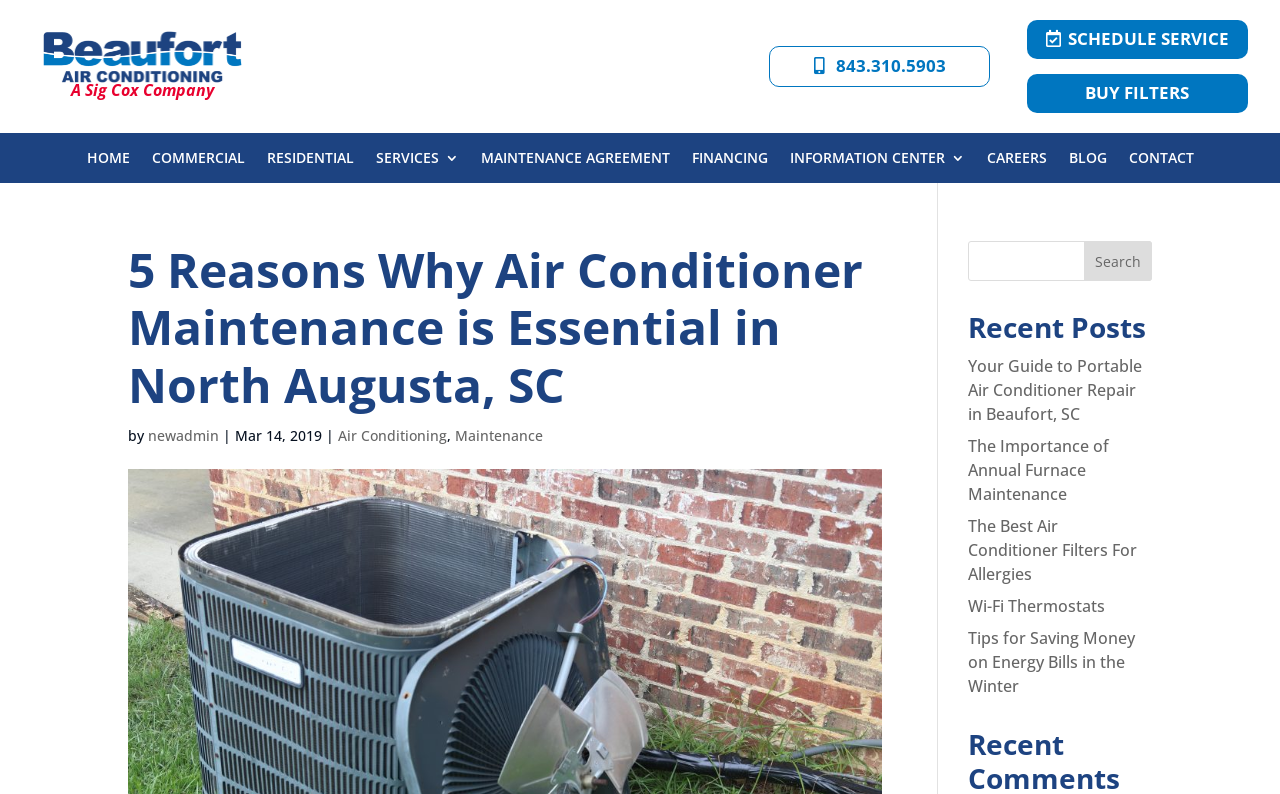Find the bounding box coordinates for the HTML element described in this sentence: "BUY FILTERS". Provide the coordinates as four float numbers between 0 and 1, in the format [left, top, right, bottom].

[0.802, 0.093, 0.975, 0.142]